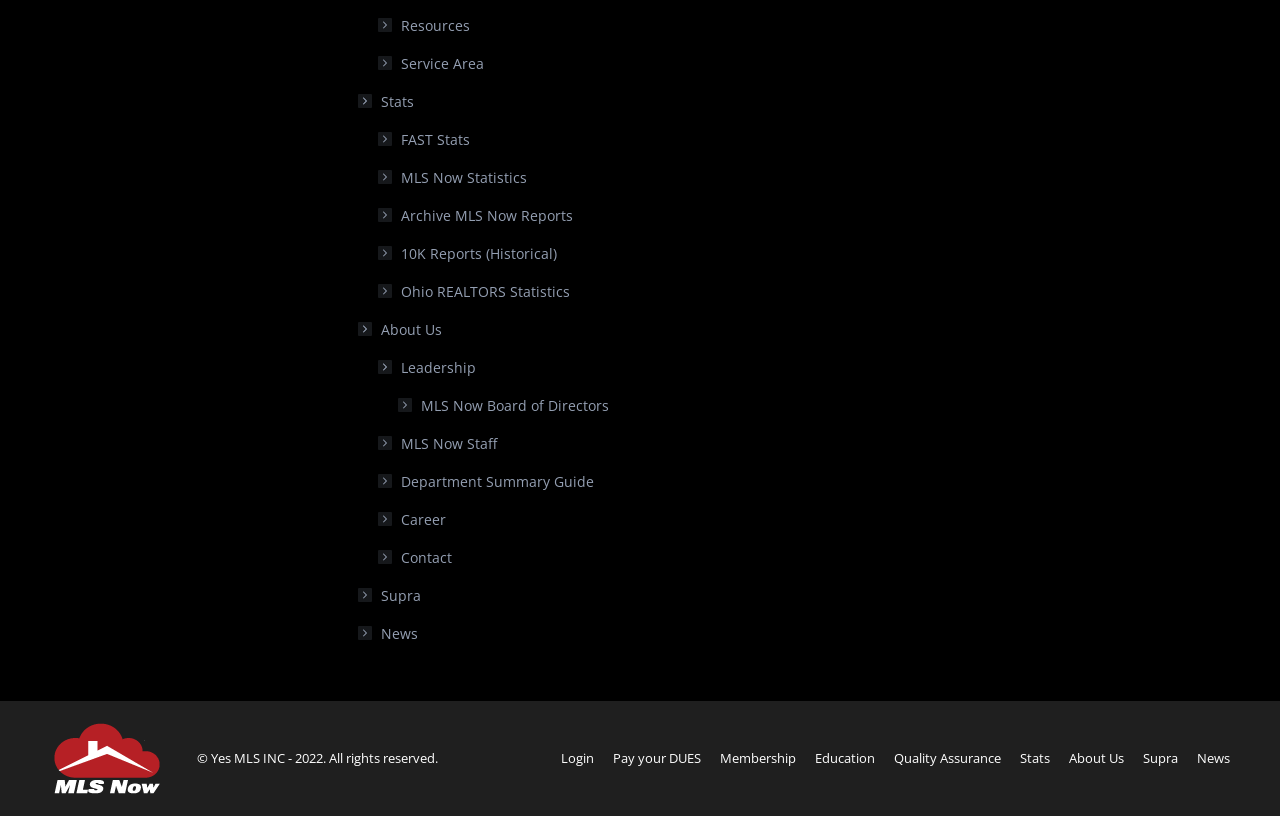What is the first link on the top navigation bar?
Please provide a single word or phrase answer based on the image.

Resources